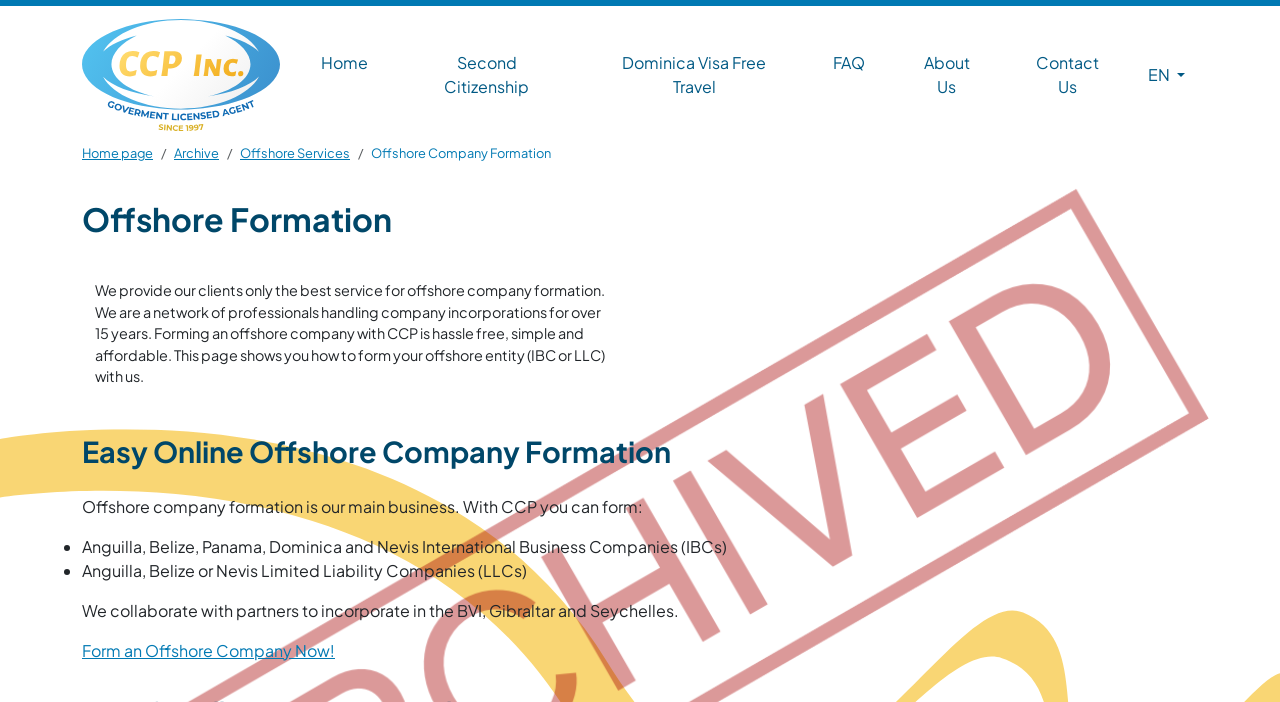Please determine the bounding box coordinates of the element to click on in order to accomplish the following task: "Click on Caribbean Citizenship Program". Ensure the coordinates are four float numbers ranging from 0 to 1, i.e., [left, top, right, bottom].

[0.064, 0.02, 0.218, 0.194]